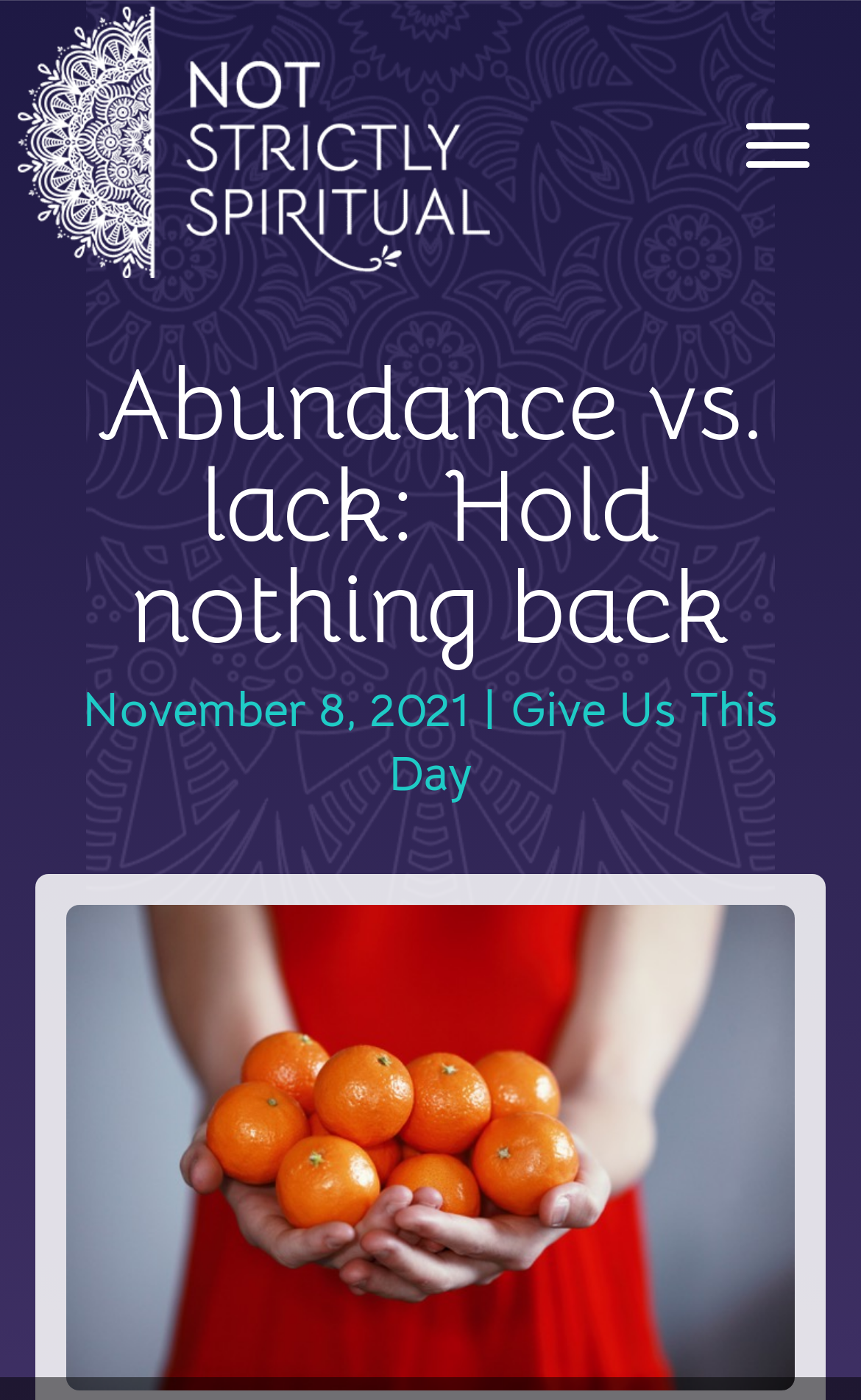What is the title of the article?
Give a detailed explanation using the information visible in the image.

I found the title of the article by looking at the main heading element which says 'Abundance vs. lack: Hold nothing back'.